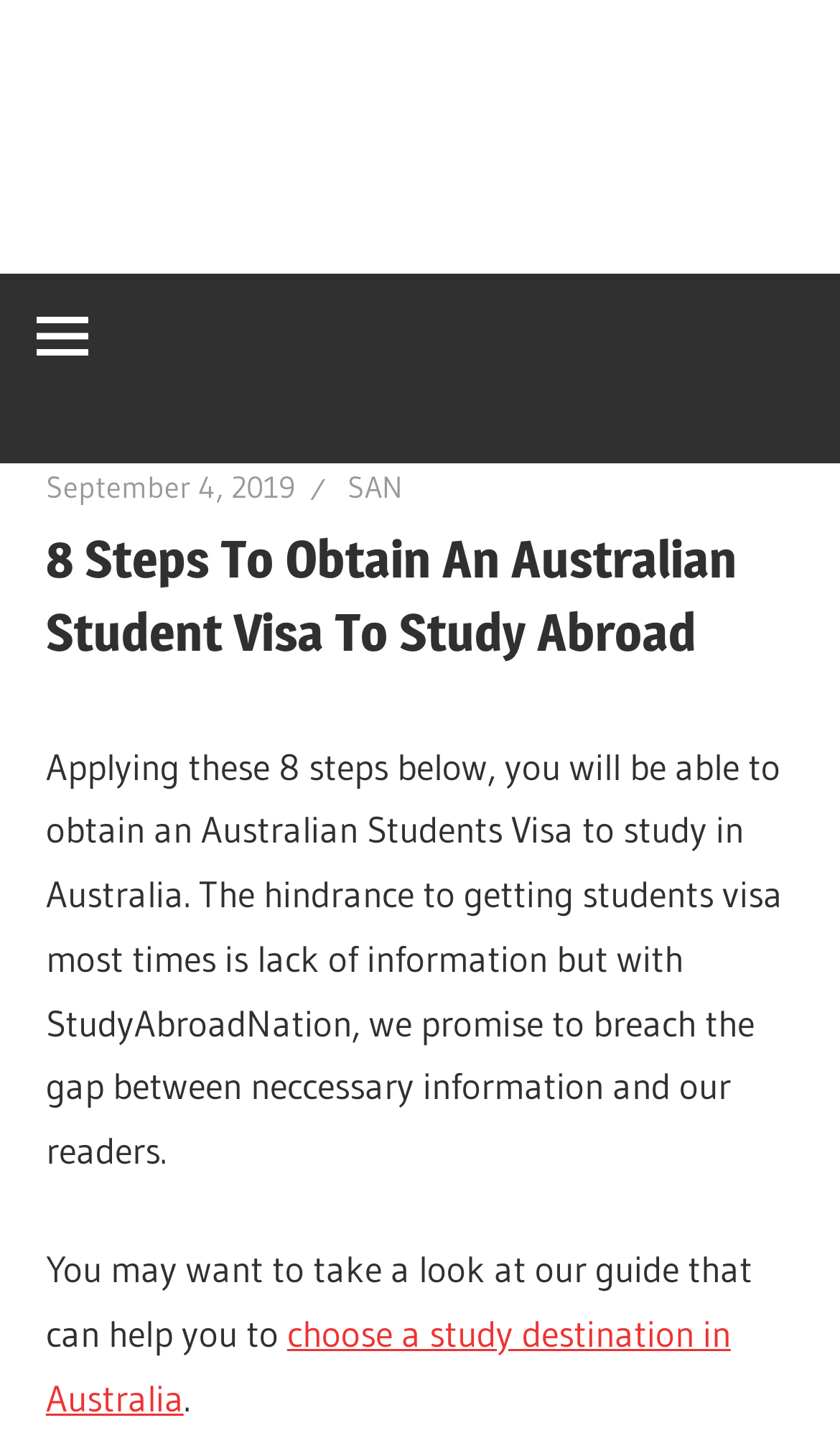Using the image as a reference, answer the following question in as much detail as possible:
What is the name of the organization mentioned on the webpage?

The webpage mentions 'StudyAbroadNation' as the organization that promises to provide necessary information to students who want to study in Australia, bridging the gap between the information and the readers.